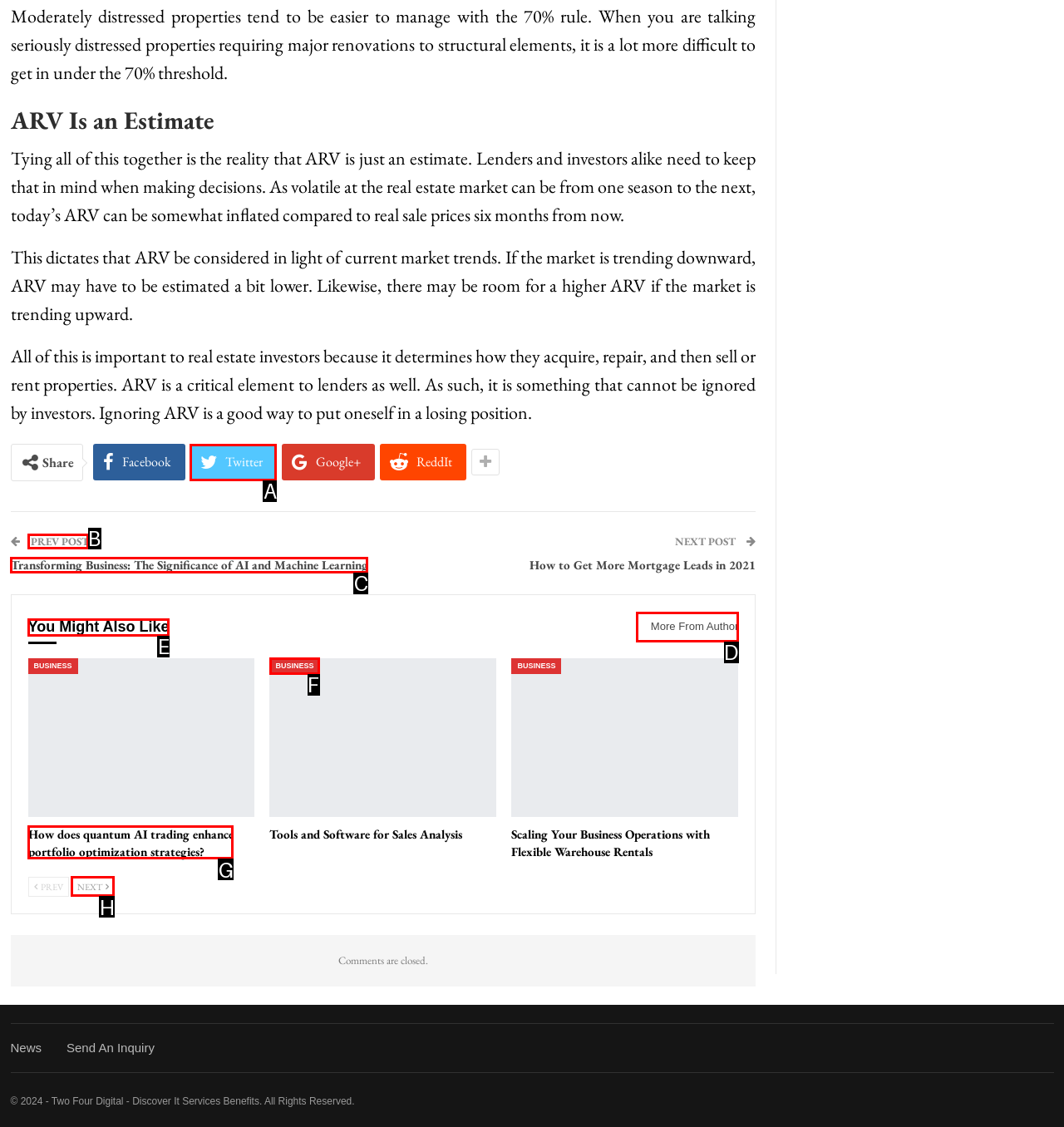Determine which UI element I need to click to achieve the following task: Read previous post Provide your answer as the letter of the selected option.

B